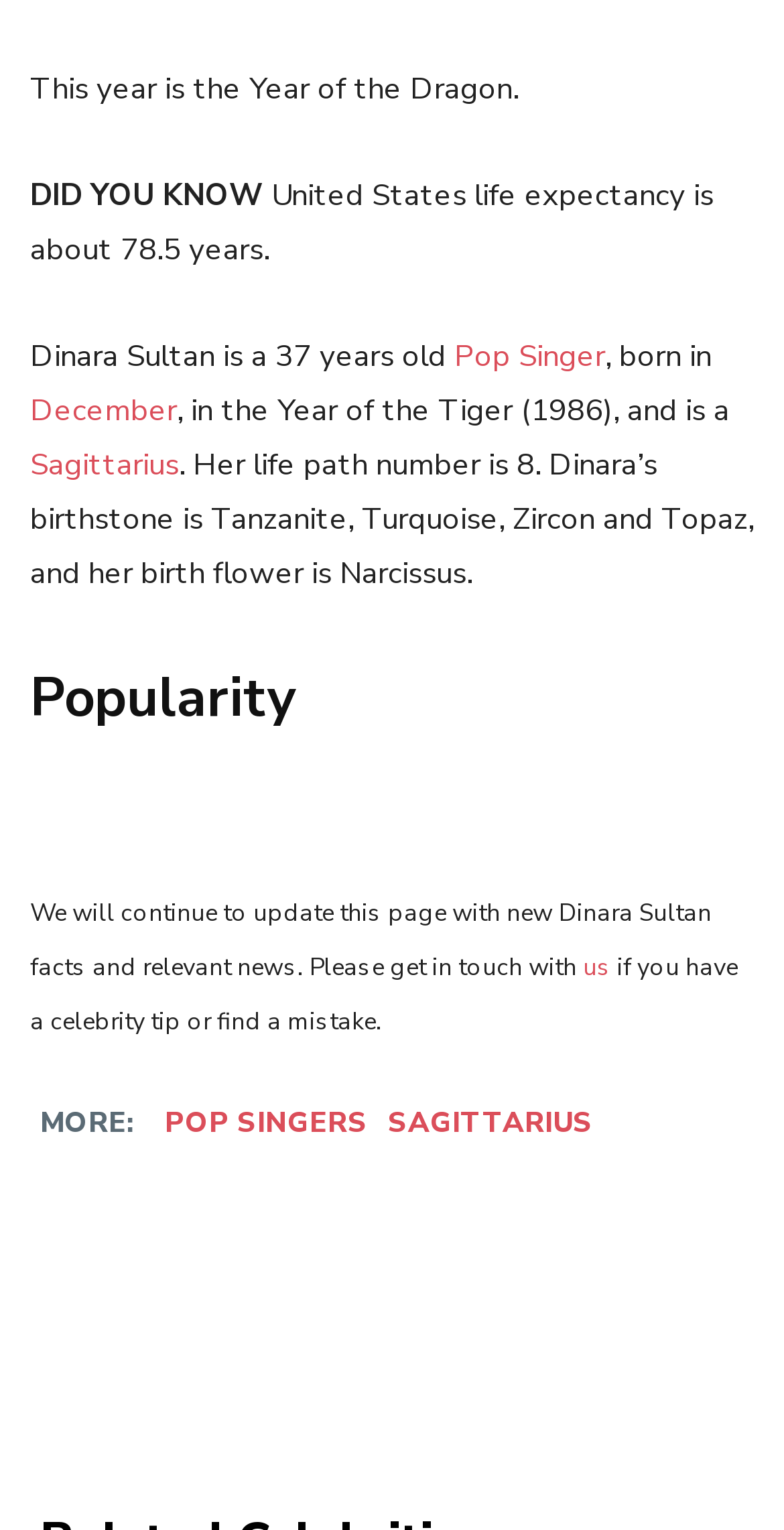Specify the bounding box coordinates of the element's area that should be clicked to execute the given instruction: "Follow on Facebook". The coordinates should be four float numbers between 0 and 1, i.e., [left, top, right, bottom].

[0.051, 0.795, 0.349, 0.848]